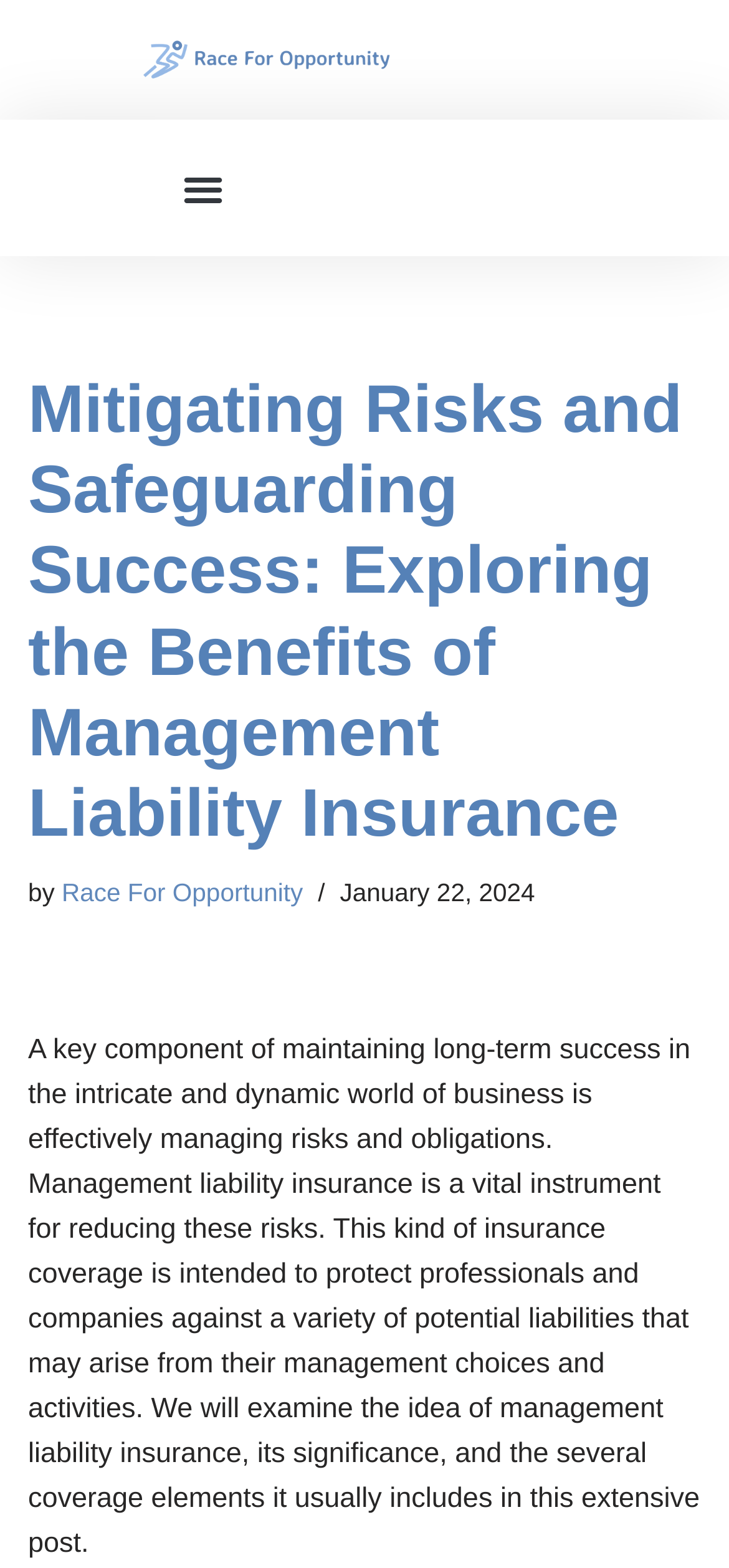What is the purpose of management liability insurance?
Offer a detailed and exhaustive answer to the question.

The purpose of management liability insurance can be found in the introductory paragraph, which states that it is intended to protect professionals and companies against potential liabilities arising from their management choices and activities.